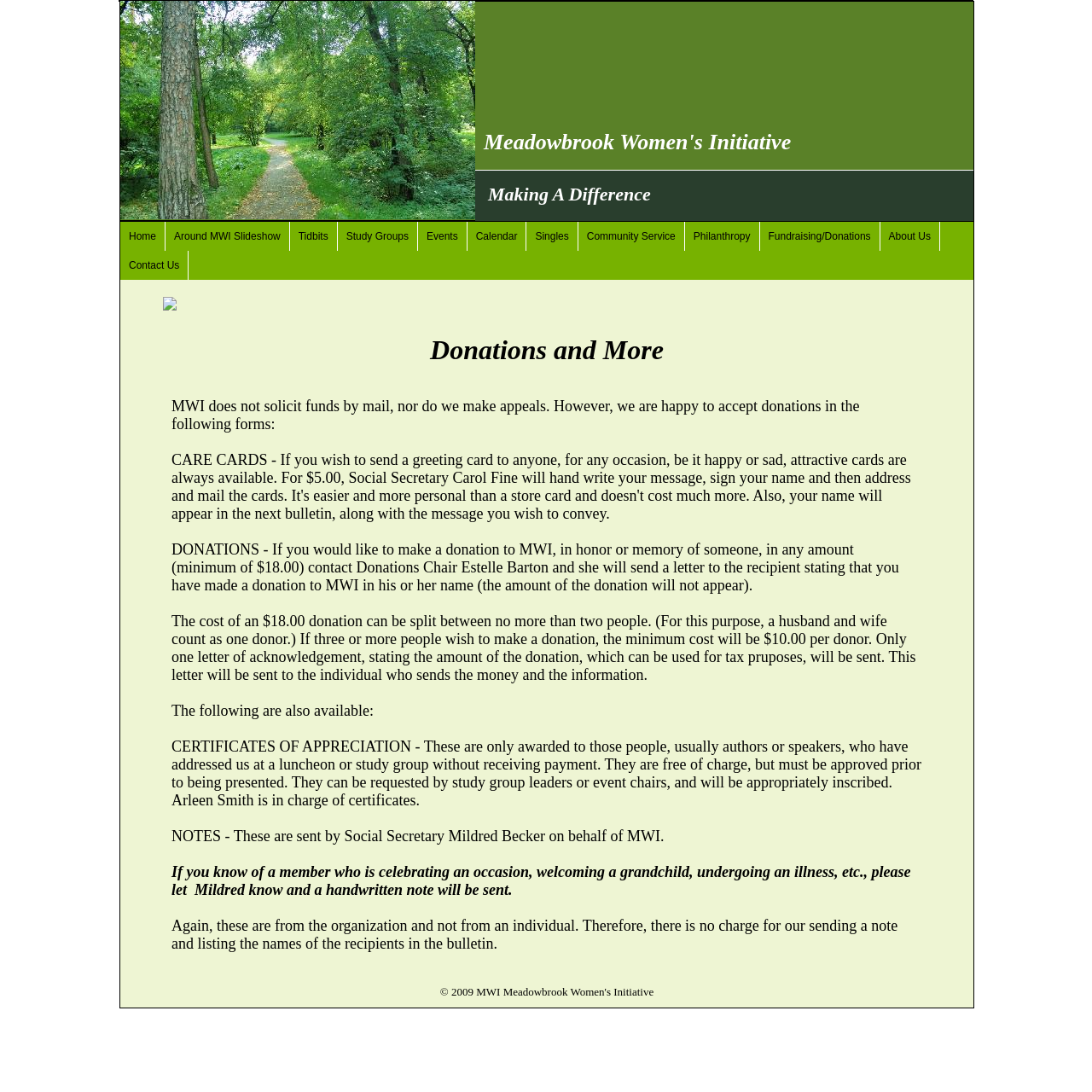Determine the bounding box coordinates of the section to be clicked to follow the instruction: "Learn about Donations and More". The coordinates should be given as four float numbers between 0 and 1, formatted as [left, top, right, bottom].

[0.149, 0.272, 0.852, 0.915]